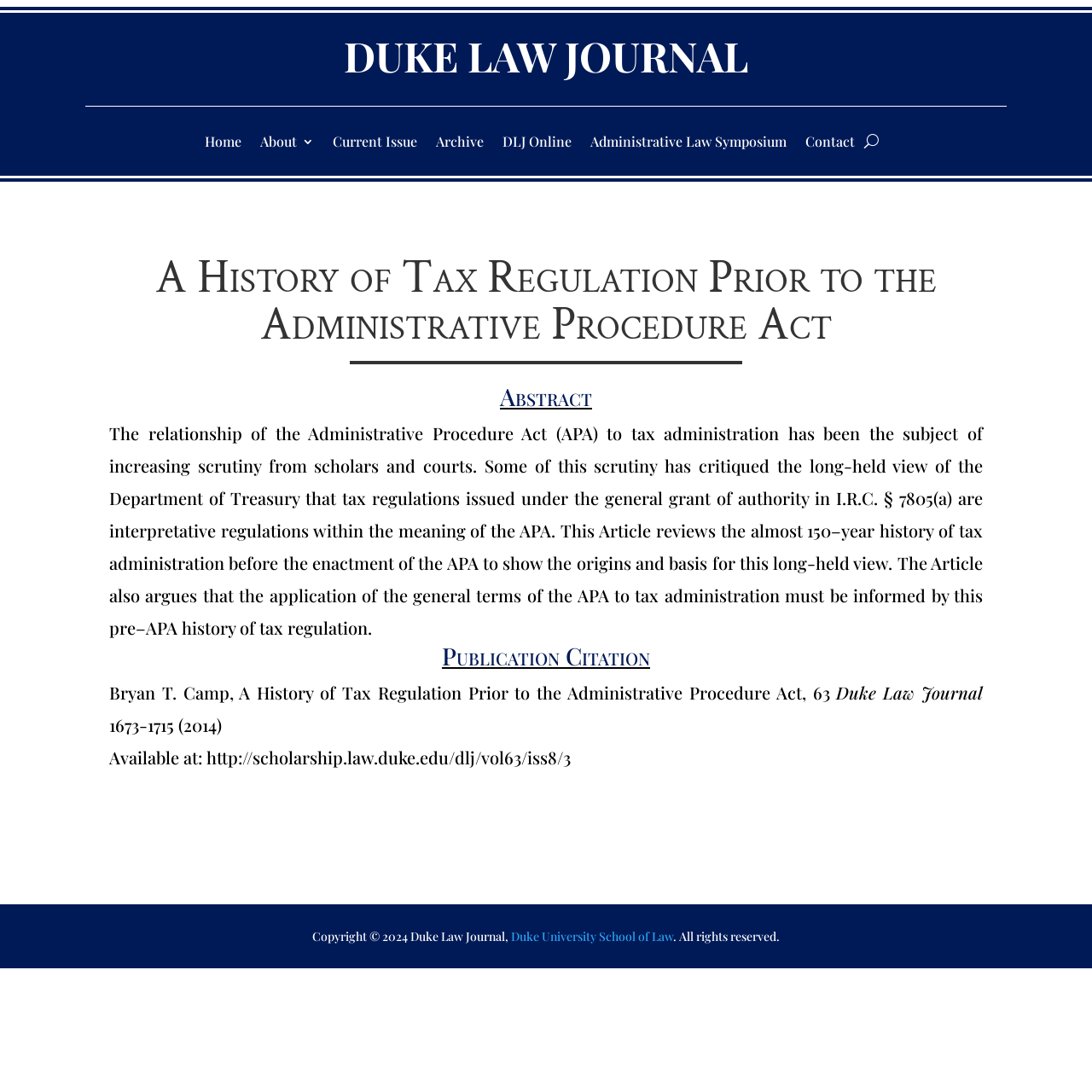What is the copyright information?
Based on the screenshot, give a detailed explanation to answer the question.

I found the copyright information at the bottom of the webpage, where it is written as 'Copyright 2024 Duke Law Journal. All rights reserved.'.